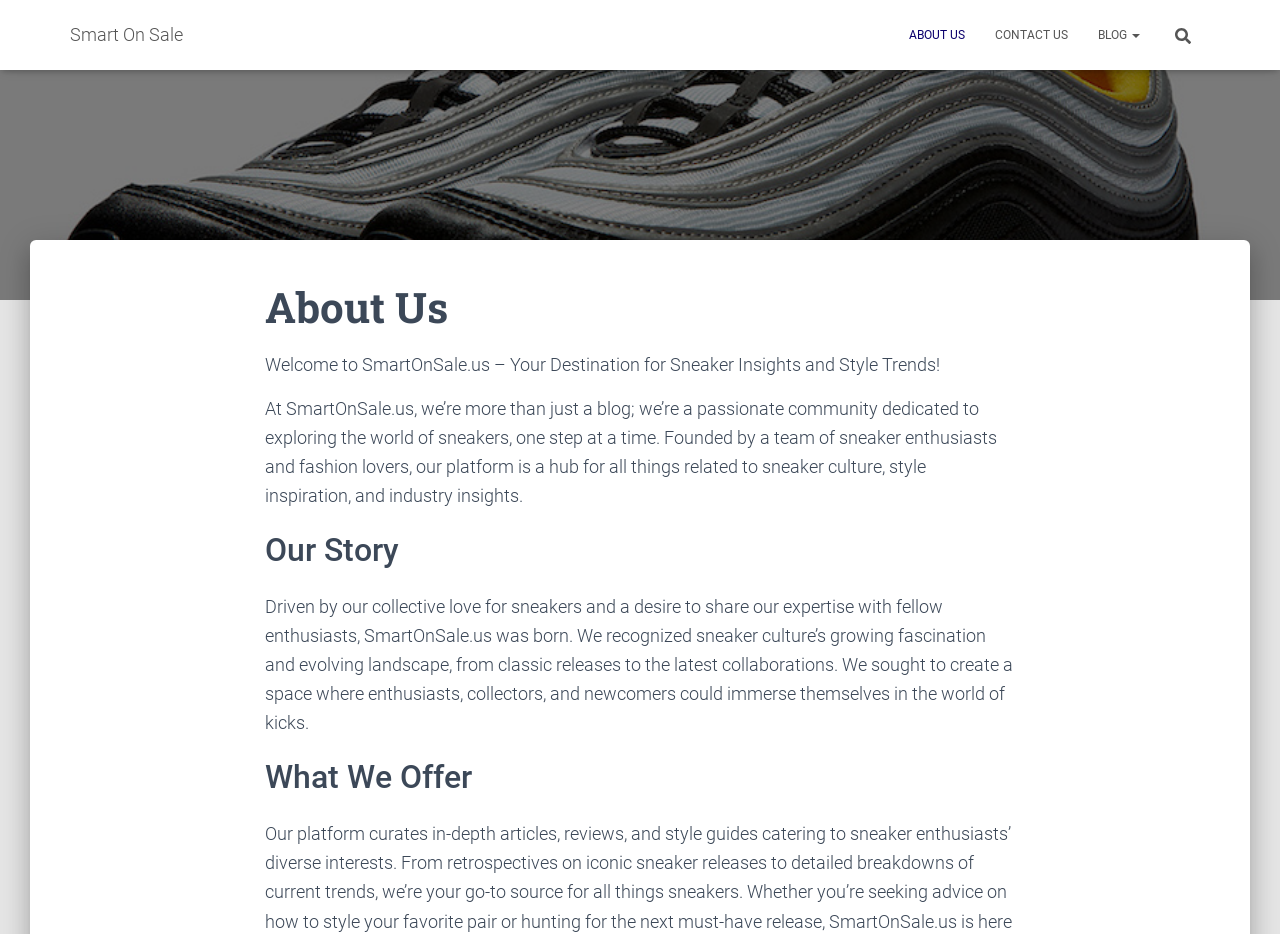What is the purpose of the search bar?
Please ensure your answer is as detailed and informative as possible.

The search bar is located at the top-right corner of the webpage, and it has a placeholder text 'Search for:' and a search icon, indicating that it is used to search for content within the website.